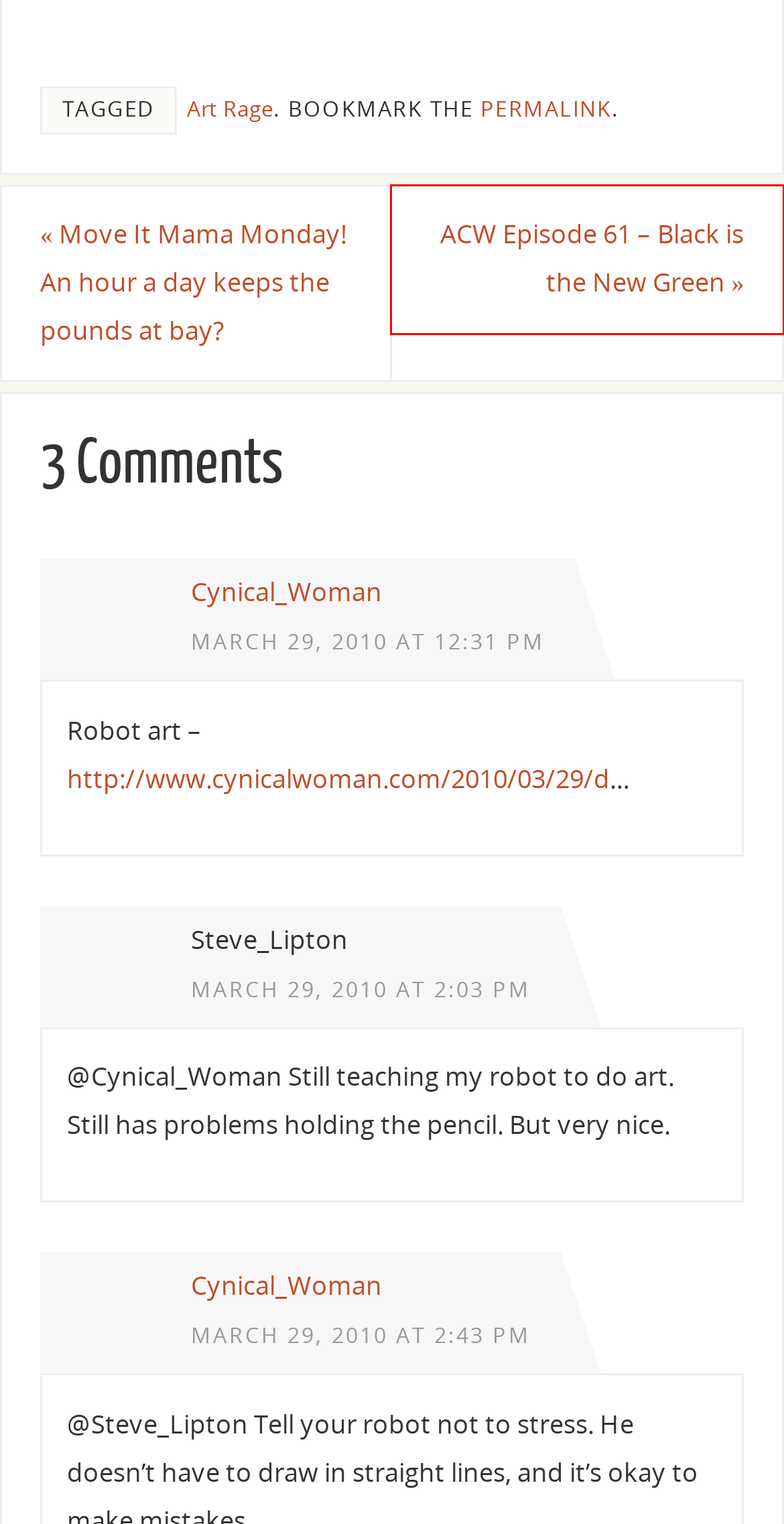You are provided with a screenshot of a webpage that has a red bounding box highlighting a UI element. Choose the most accurate webpage description that matches the new webpage after clicking the highlighted element. Here are your choices:
A. Blog Tool, Publishing Platform, and CMS – WordPress.org
B. Art Rage – The Cynical Woman Website
C. Free and Premium WordPress Themes • Cryout Creations
D. Move It Mama Monday! An hour a day keeps the pounds at bay? – The Cynical Woman Website
E. Digital Painting – The Cynical Woman Website
F. Work-In-Progress – The Cynical Woman Website
G. Cynical Woman – The Cynical Woman Website
H. ACW Episode 61 – Black is the New Green – The Cynical Woman Website

H